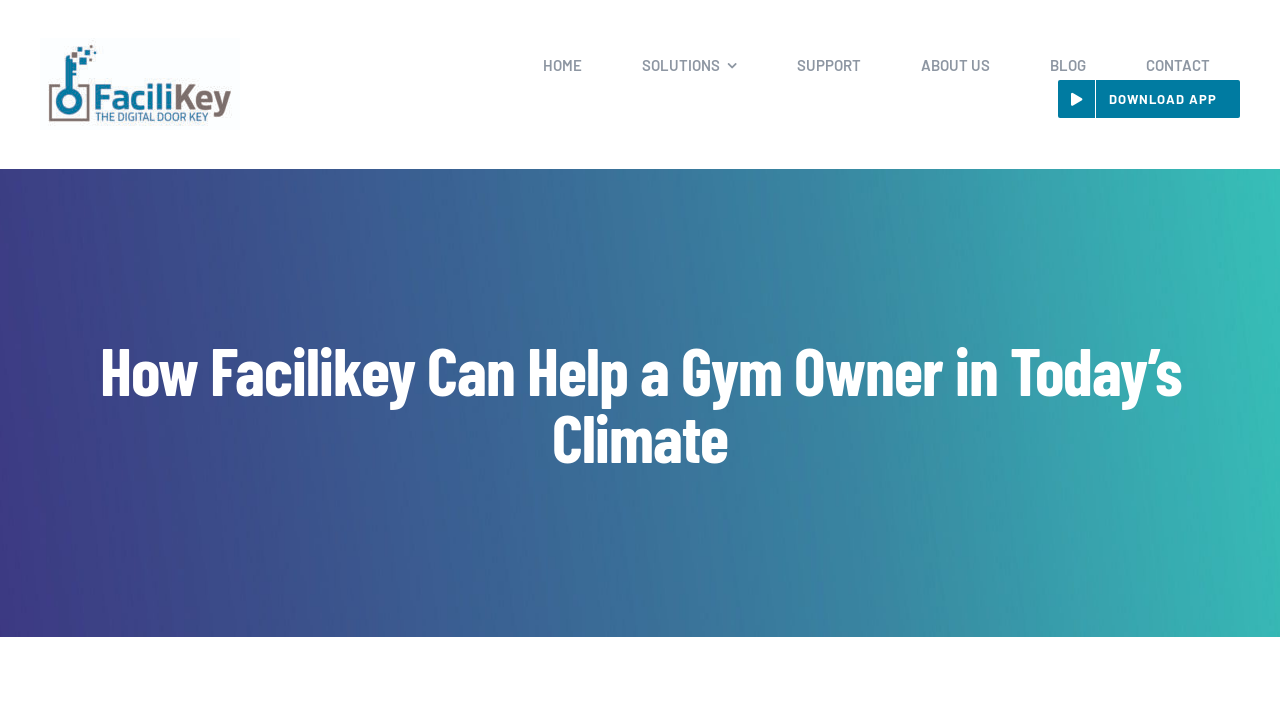What is the theme of the webpage?
Give a detailed response to the question by analyzing the screenshot.

The webpage title and content, including the mention of a gym owner, suggest that the theme of the webpage is related to the gym or fitness industry.